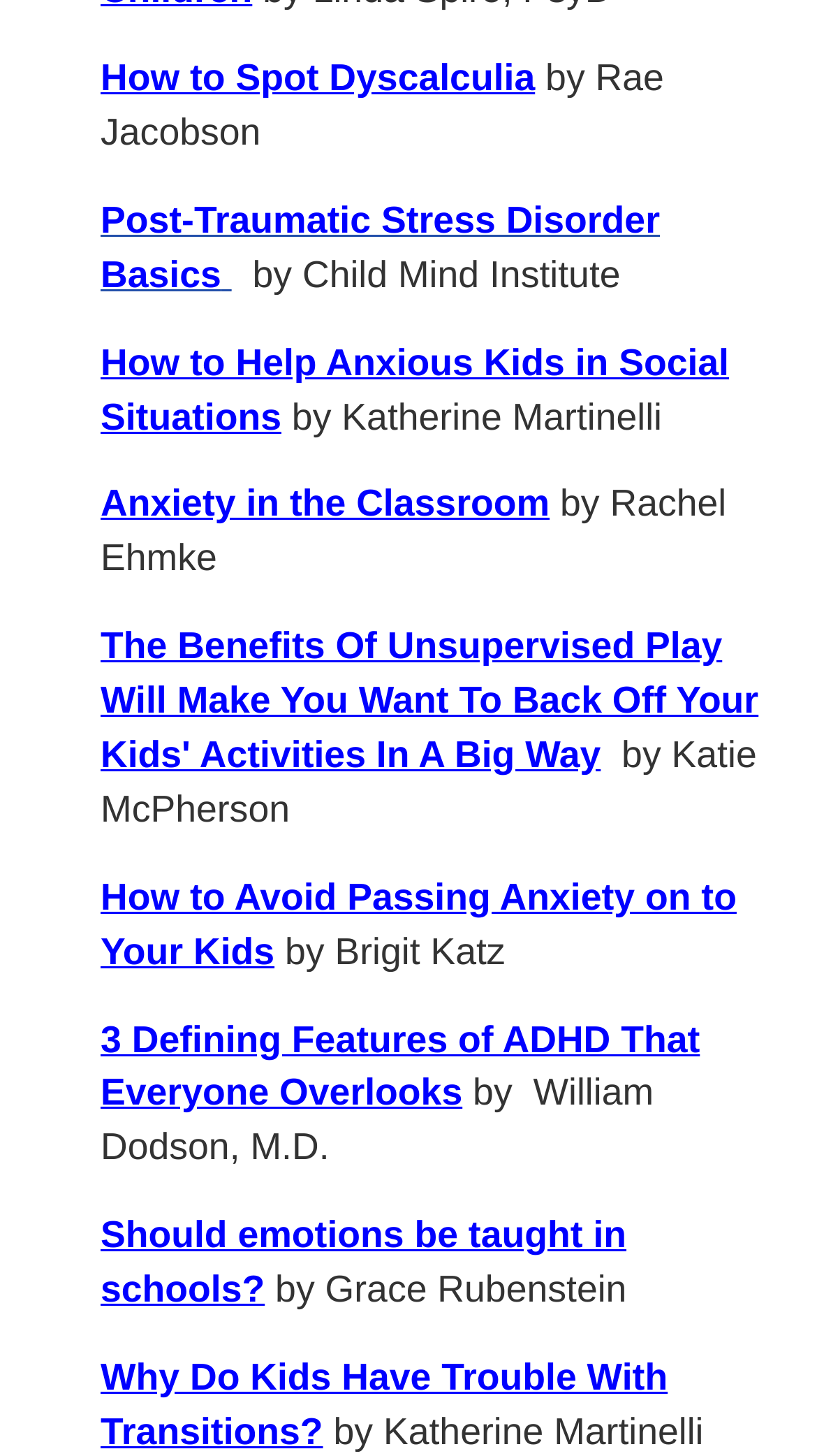Can you give a comprehensive explanation to the question given the content of the image?
How many articles are listed on this webpage?

I counted the number of links on the webpage, each of which corresponds to a separate article. There are 9 links in total, so there are 9 articles listed on this webpage.